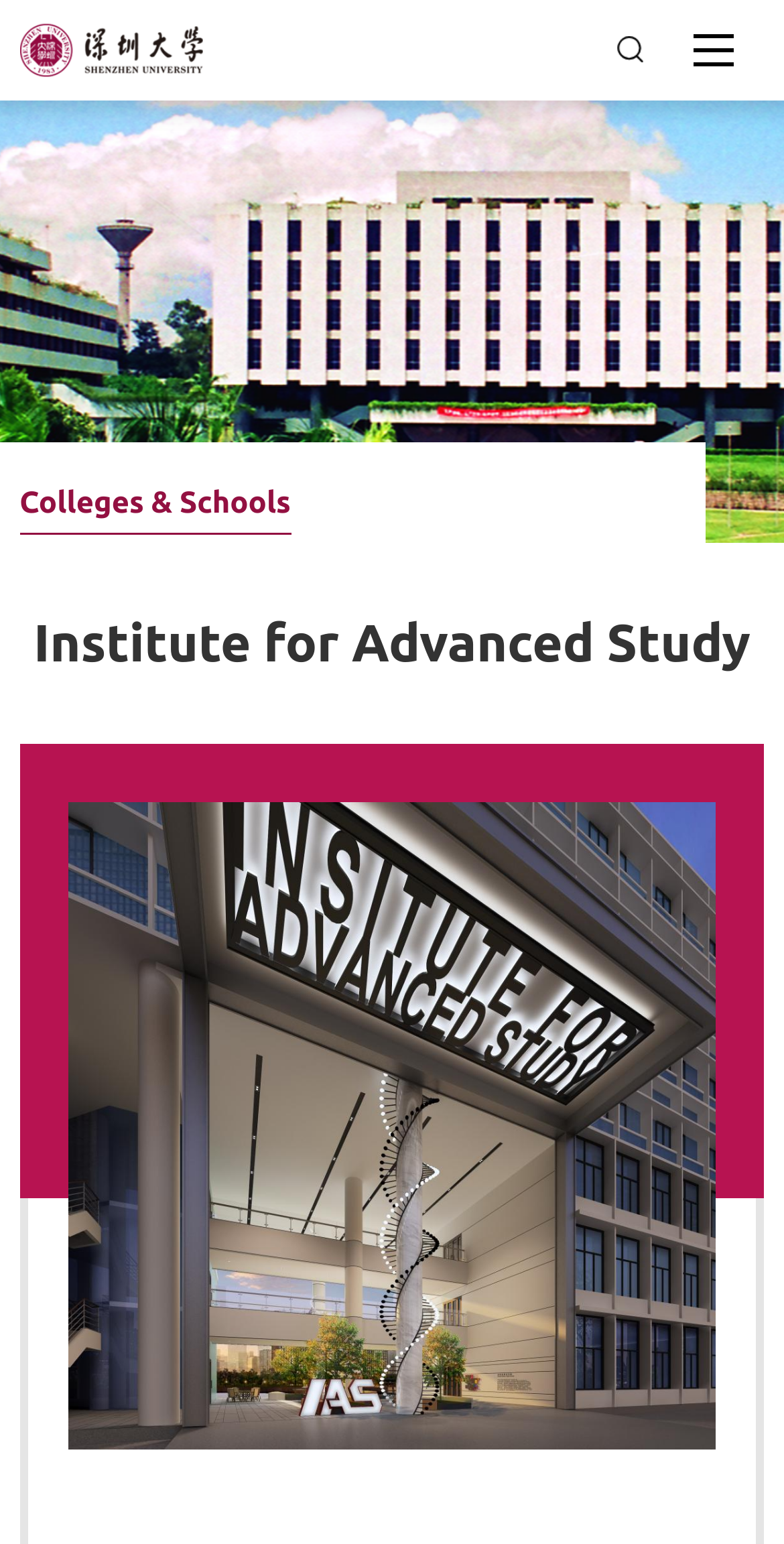What is the language of the alternative version of the website?
Please ensure your answer to the question is detailed and covers all necessary aspects.

The link '中文版' suggests that the alternative version of the website is in Chinese.